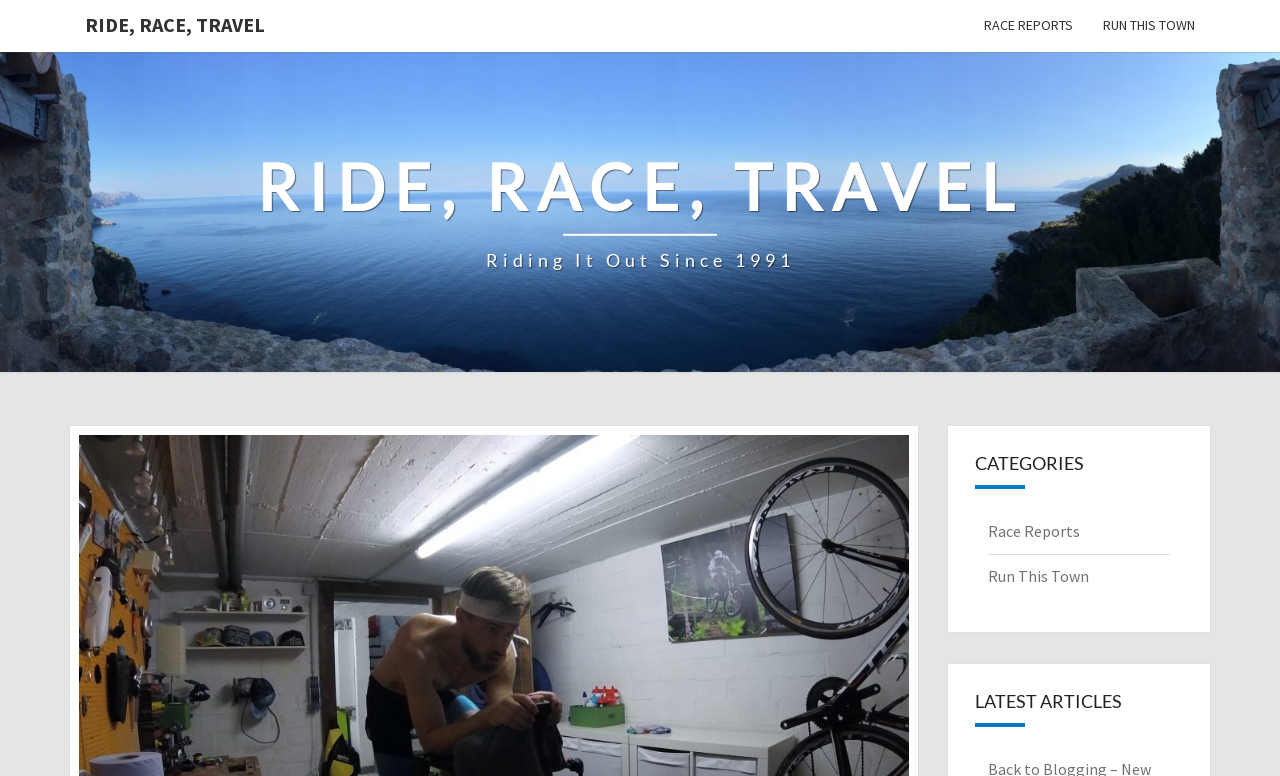What is the tagline or slogan of the website?
Answer the question with a single word or phrase by looking at the picture.

Riding It Out Since 1991